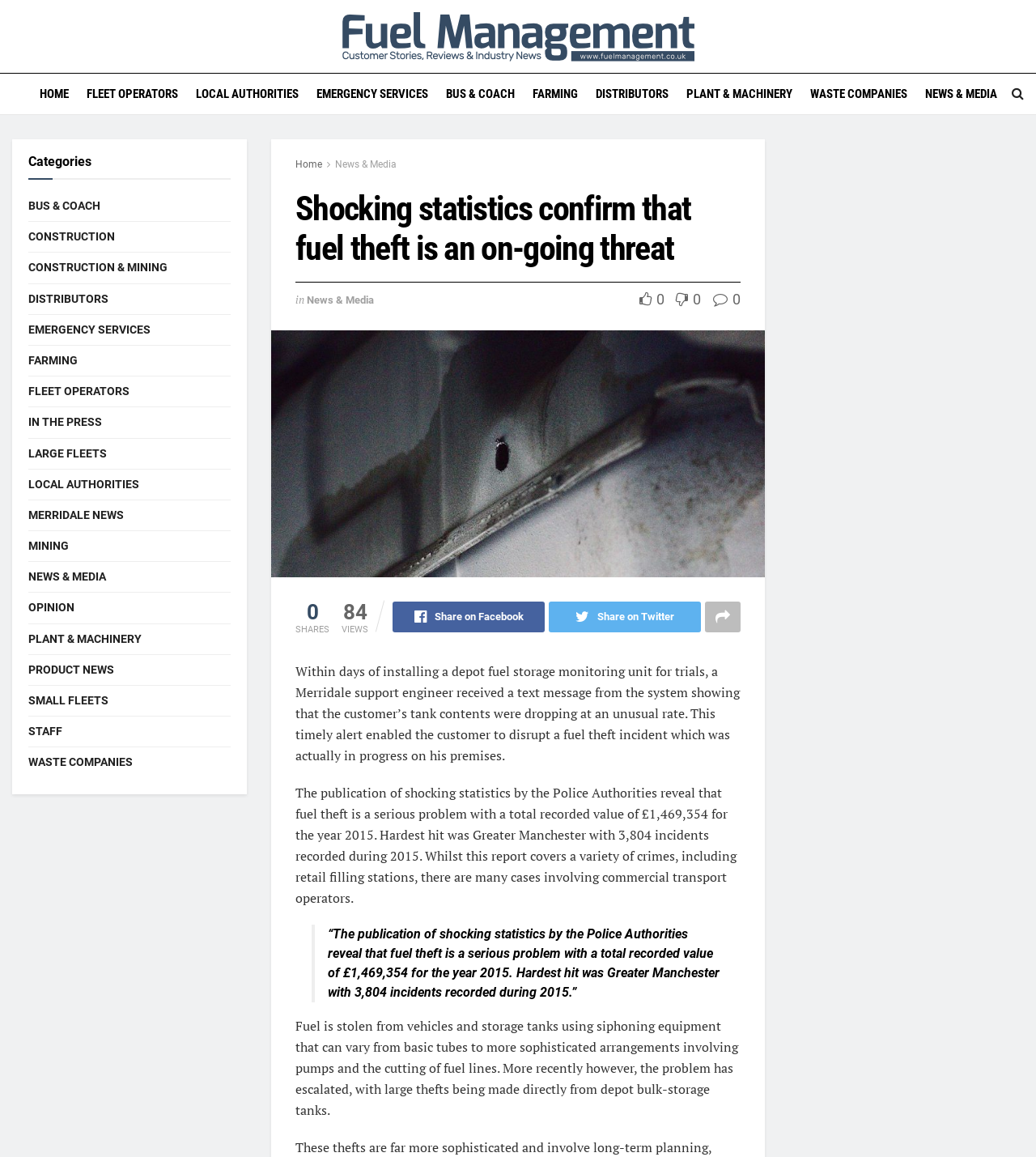How many incidents of fuel theft were recorded in Greater Manchester in 2015?
Answer the question with a single word or phrase by looking at the picture.

3,804